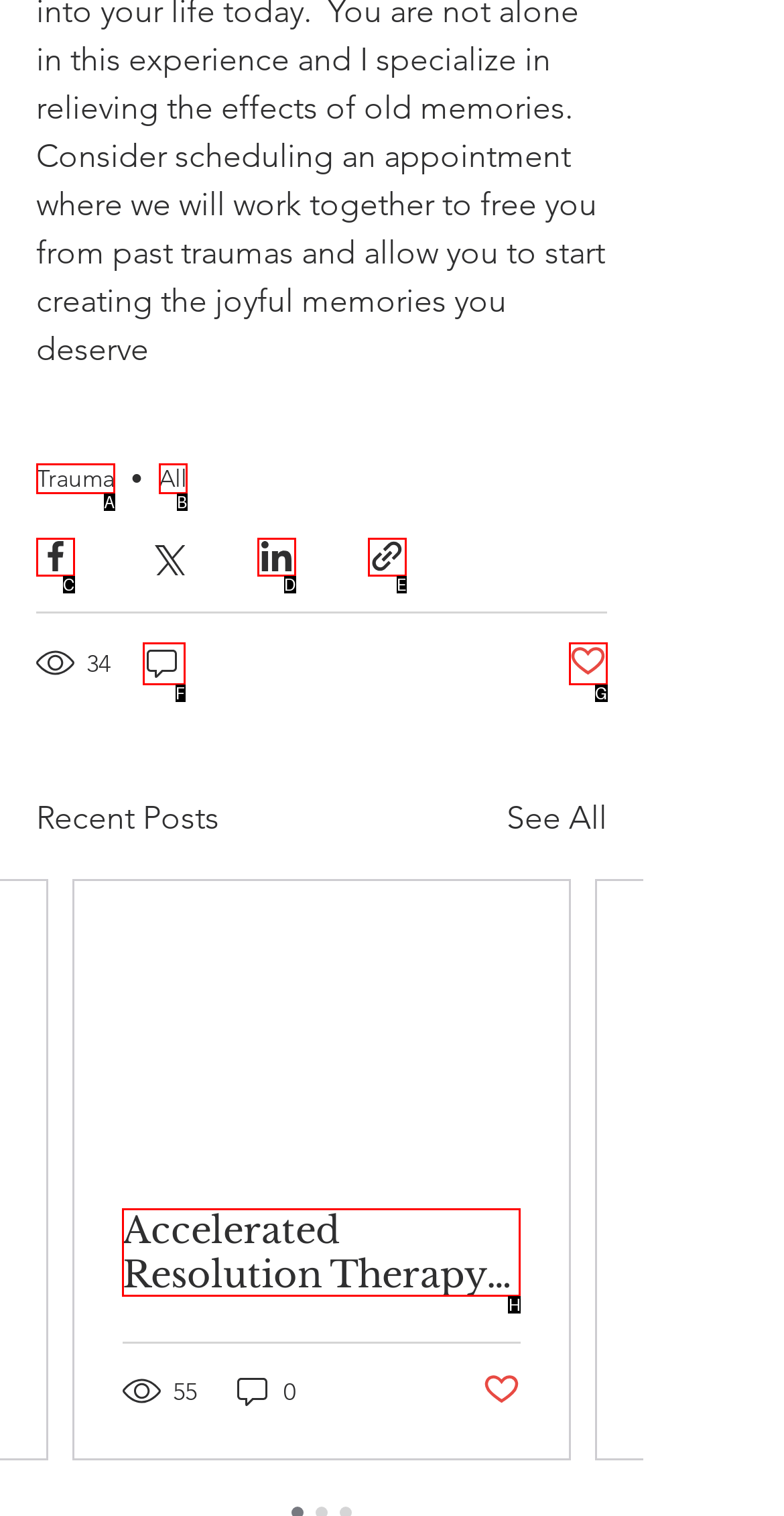Choose the UI element to click on to achieve this task: View the 'Accelerated Resolution Therapy vs EMDR' post. Reply with the letter representing the selected element.

H